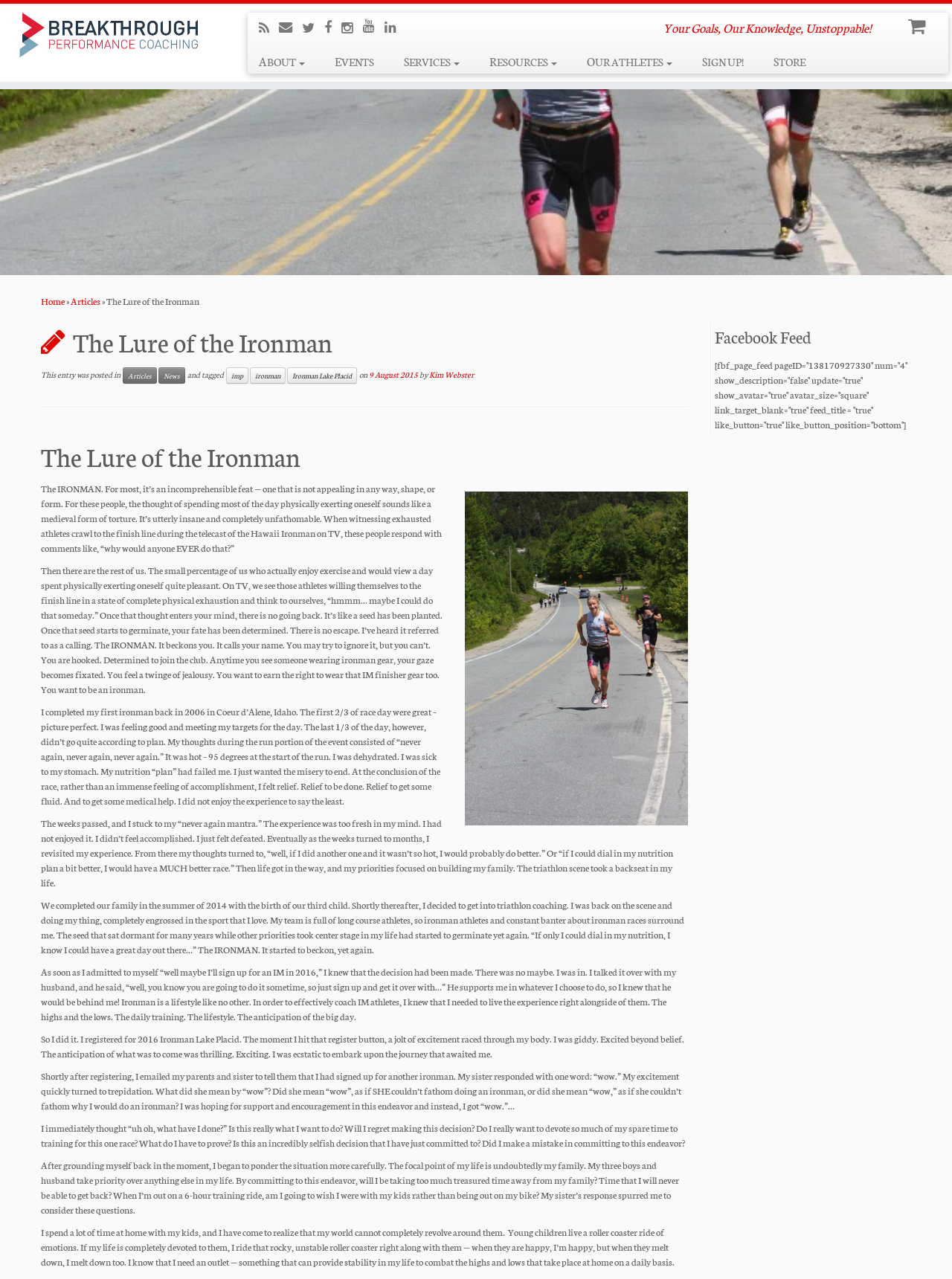Use a single word or phrase to answer the question:
What is the URL of the link with the text 'ABOUT'?

Not provided